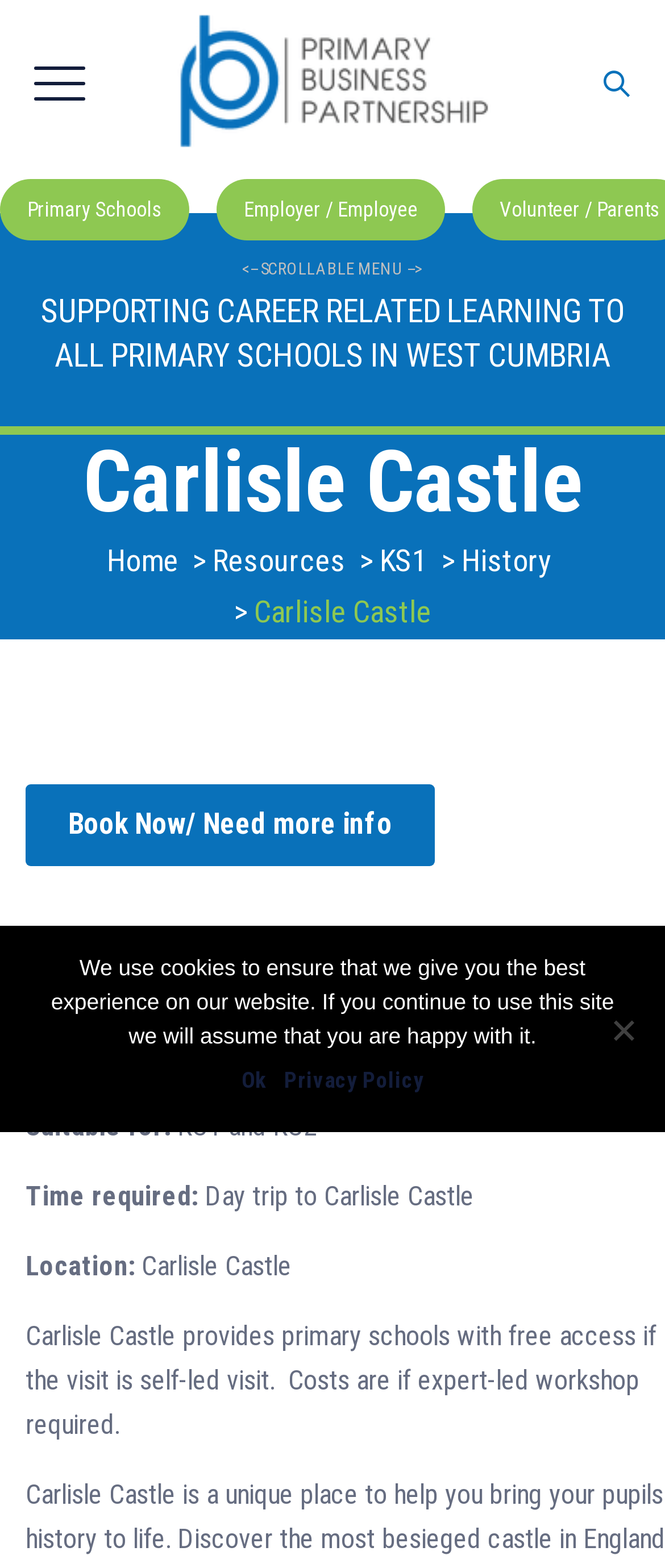Determine the coordinates of the bounding box that should be clicked to complete the instruction: "Click on Home". The coordinates should be represented by four float numbers between 0 and 1: [left, top, right, bottom].

[0.16, 0.346, 0.268, 0.369]